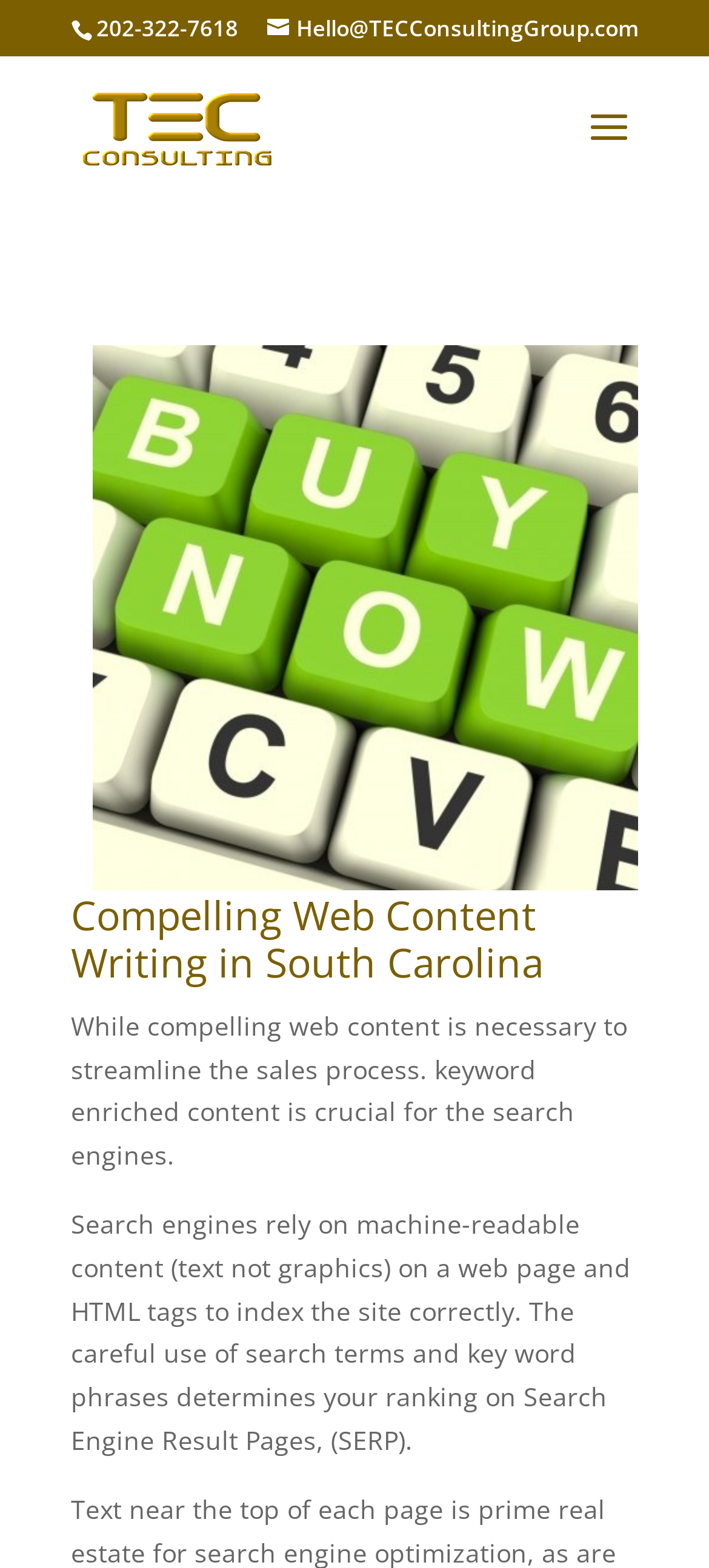Why is keyword enriched content important for search engines?
Please use the image to deliver a detailed and complete answer.

I found the answer by reading the StaticText element with the text 'Search engines rely on machine-readable content (text not graphics) on a web page and HTML tags to index the site correctly. The careful use of search terms and key word phrases determines your ranking on Search Engine Result Pages, (SERP).' which explains the importance of keyword enriched content for search engine ranking.